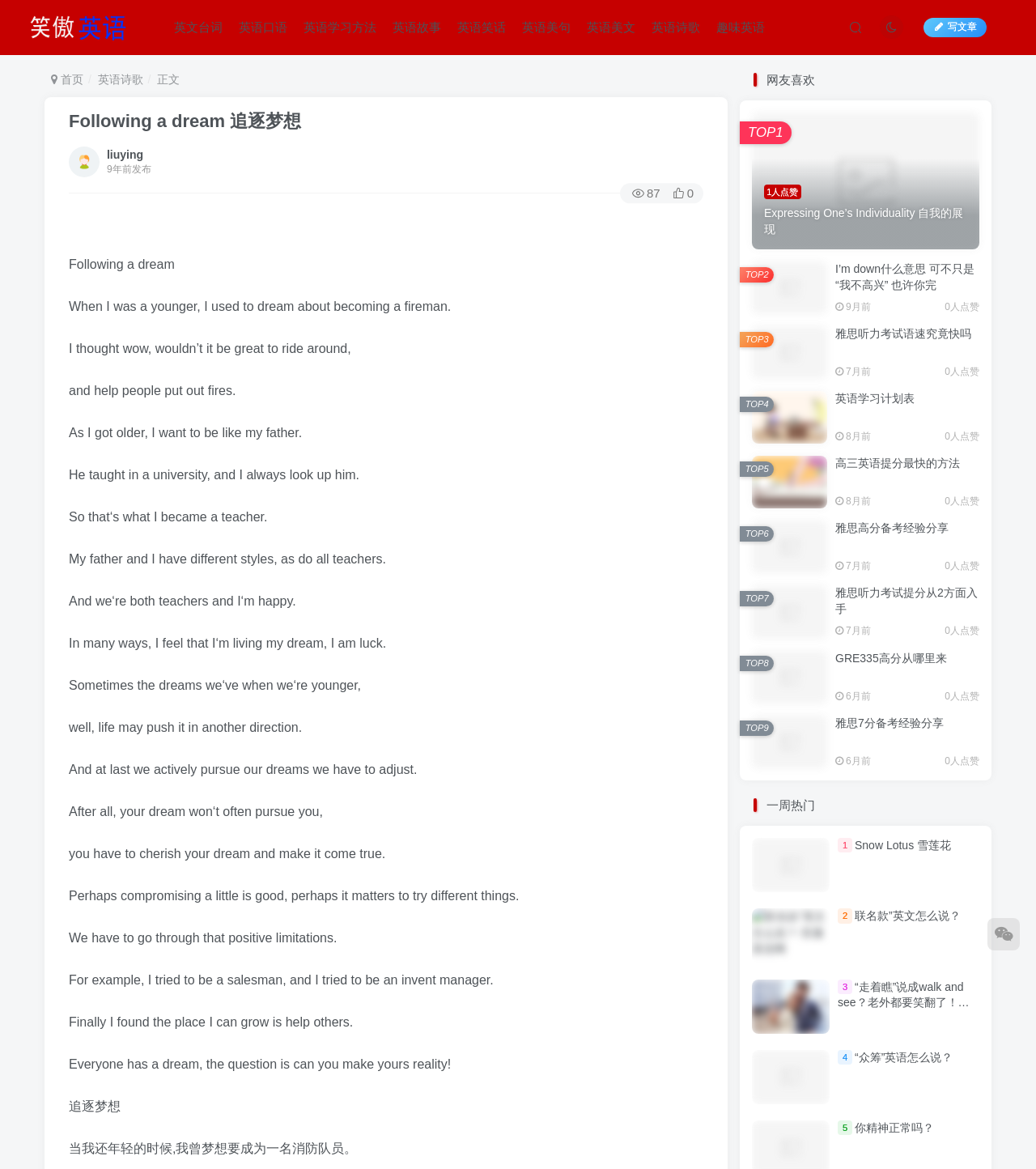How many months ago was the second article published?
Provide a comprehensive and detailed answer to the question.

Under the second article 'I'm down什么意思 可不只是“我不高兴” 也许你完', I can see the publication time '9月前', which means it was published 9 months ago.